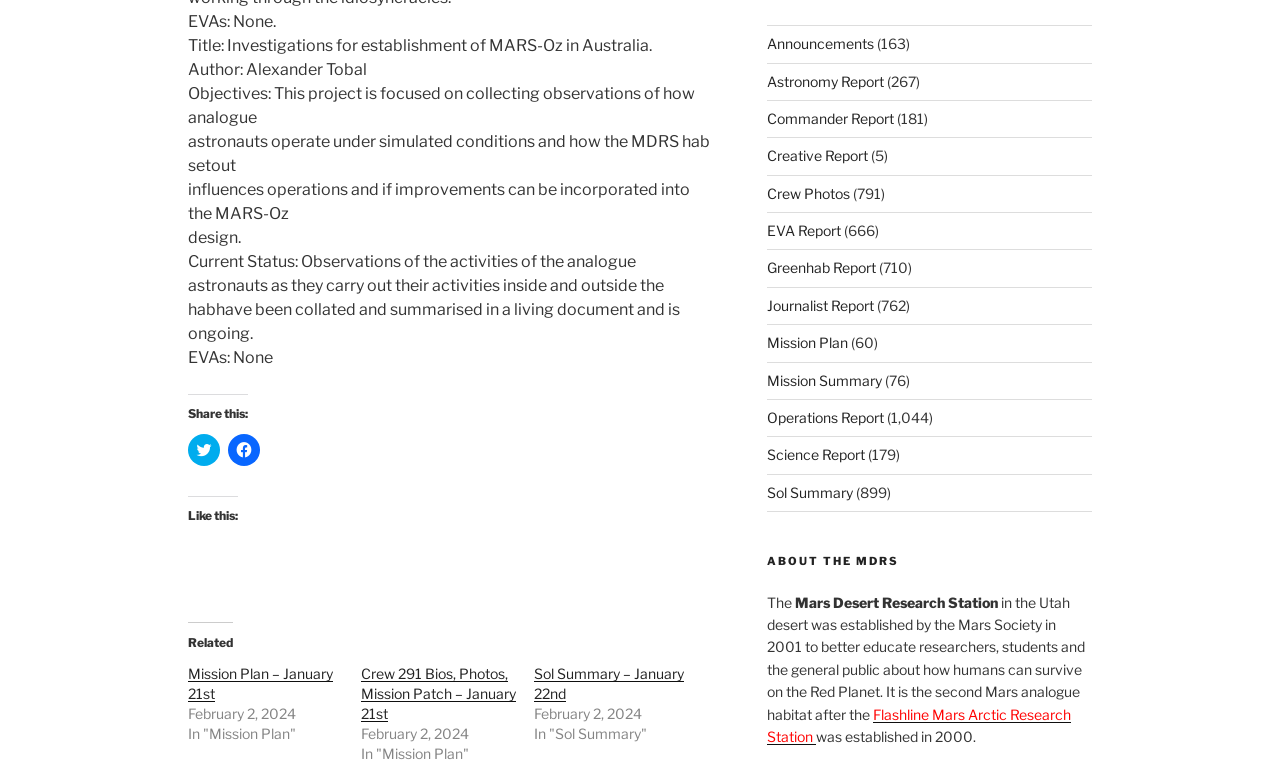Could you determine the bounding box coordinates of the clickable element to complete the instruction: "Read about the Mars Desert Research Station"? Provide the coordinates as four float numbers between 0 and 1, i.e., [left, top, right, bottom].

[0.599, 0.722, 0.853, 0.742]